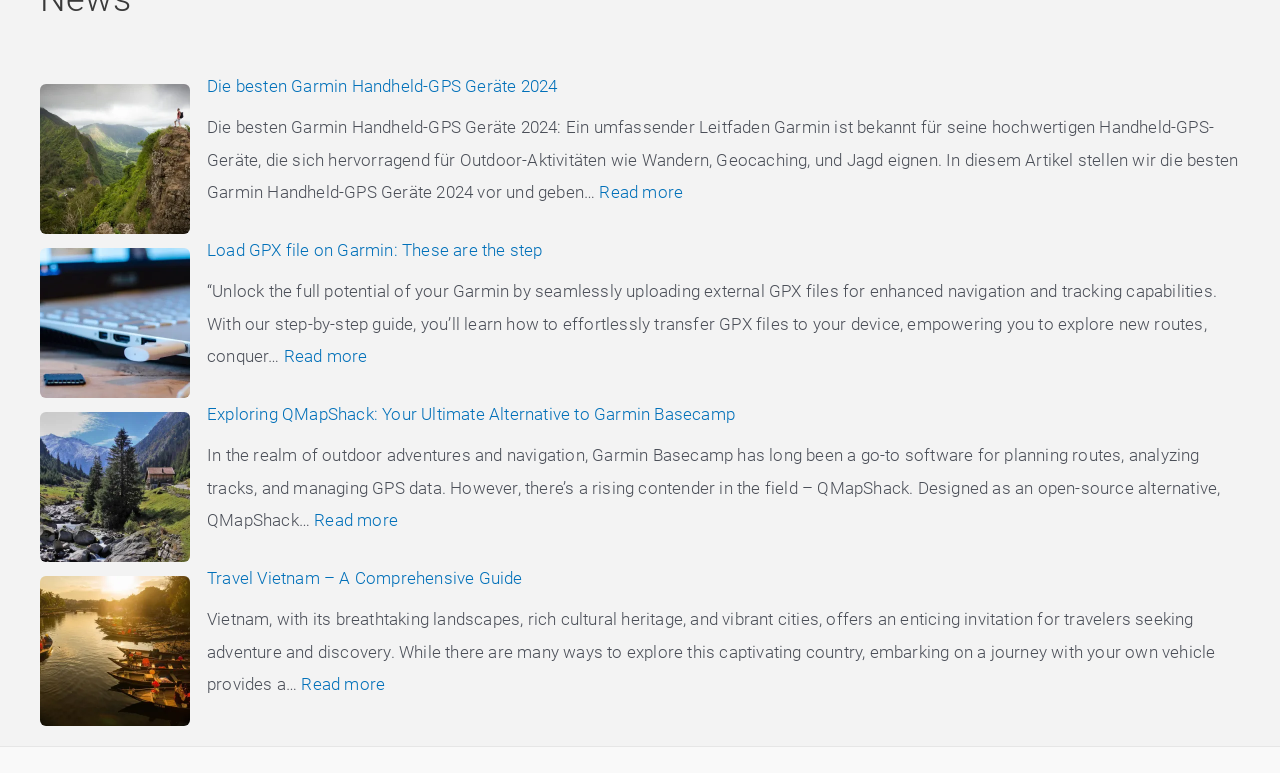Give a one-word or short phrase answer to the question: 
What is the focus of the 'Travel Vietnam' article?

Exploring Vietnam with Garmin Maps